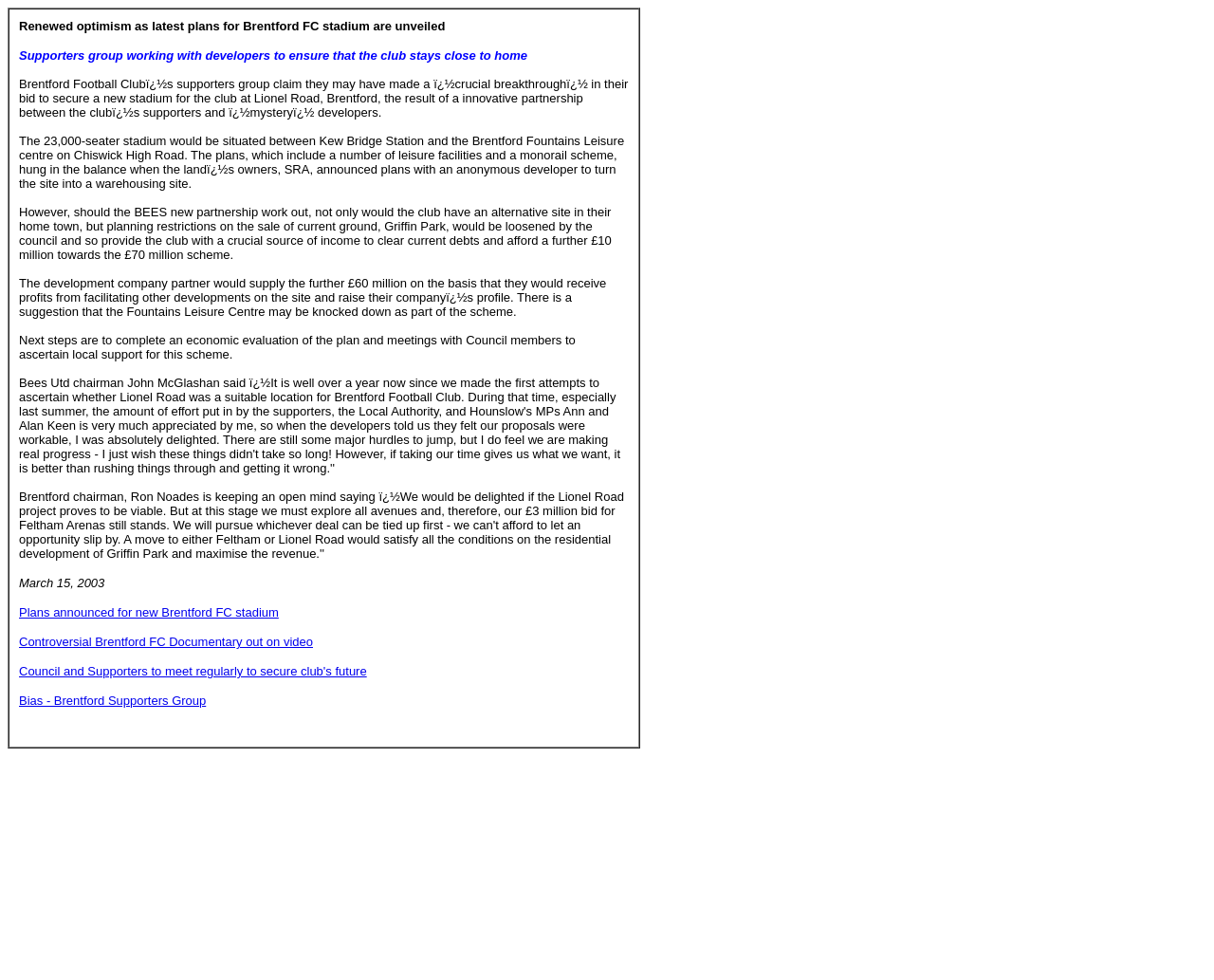Please provide a detailed answer to the question below by examining the image:
Where would the new Brentford FC stadium be situated?

According to the article, the new stadium would be situated between Kew Bridge Station and the Brentford Fountains Leisure centre on Chiswick High Road, as mentioned in the text 'The 23,000-seater stadium would be situated between Kew Bridge Station and the Brentford Fountains Leisure centre on Chiswick High Road.'